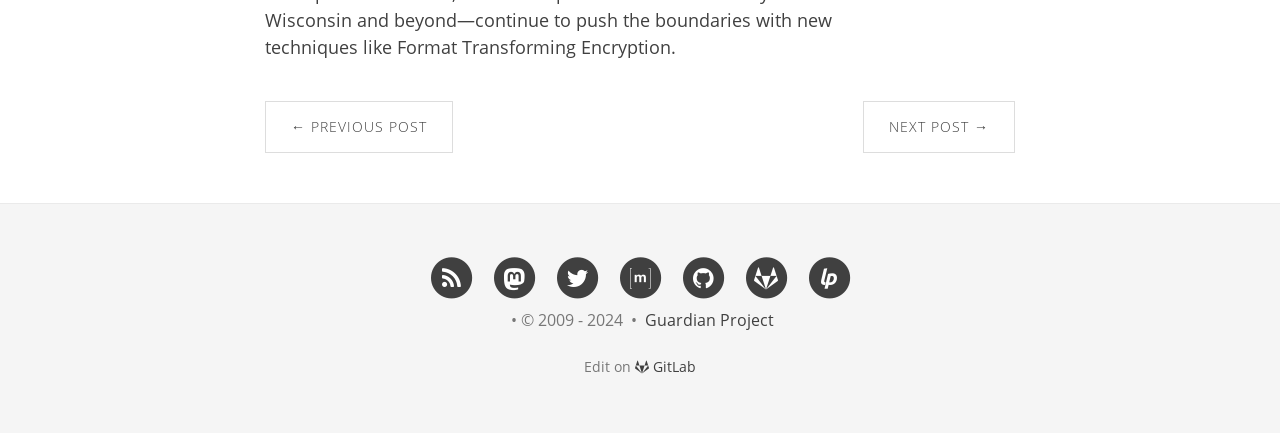Locate the coordinates of the bounding box for the clickable region that fulfills this instruction: "visit Guardian Project".

[0.504, 0.713, 0.604, 0.764]